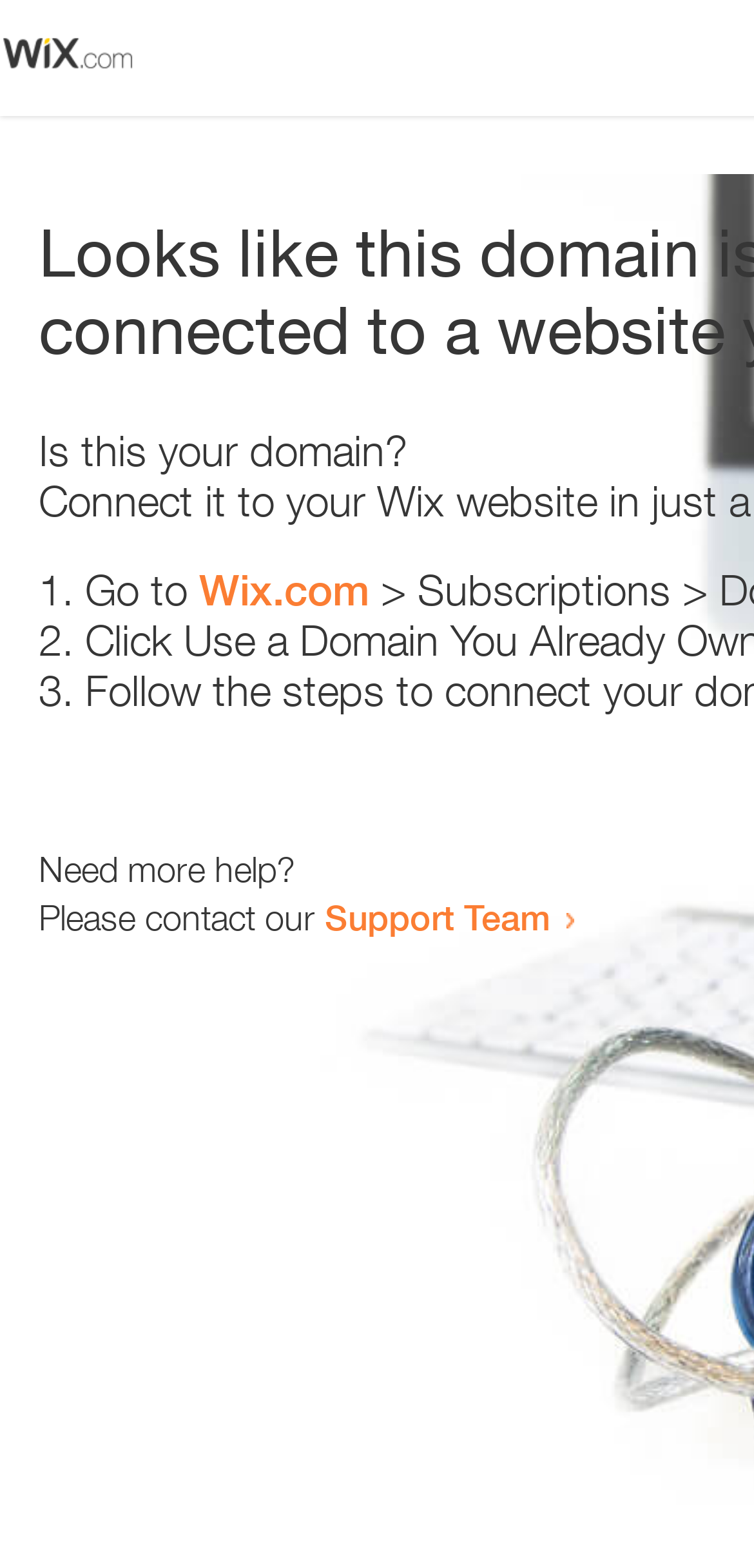Reply to the question with a brief word or phrase: How many steps are provided to resolve the issue?

3